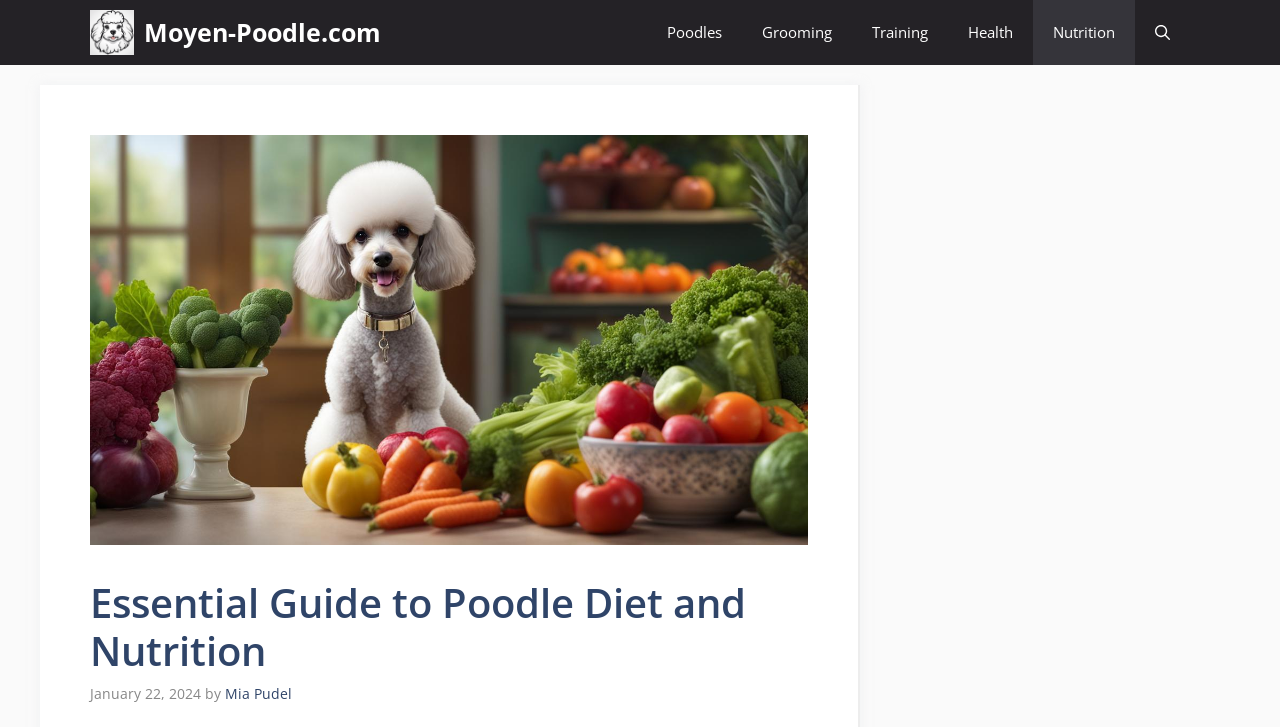What is the purpose of the button?
Use the screenshot to answer the question with a single word or phrase.

Open search